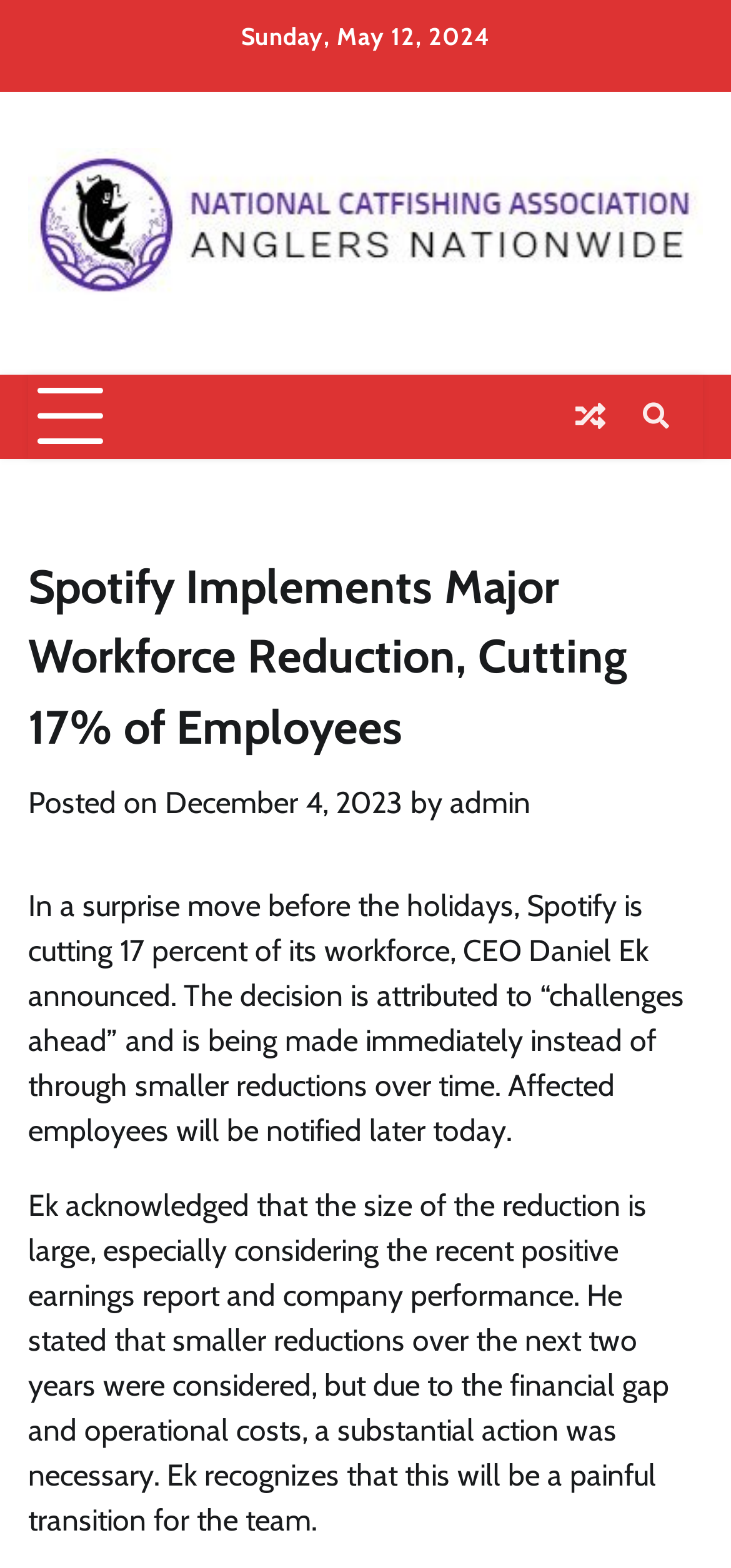Identify and provide the bounding box for the element described by: "admin".

[0.615, 0.501, 0.726, 0.523]